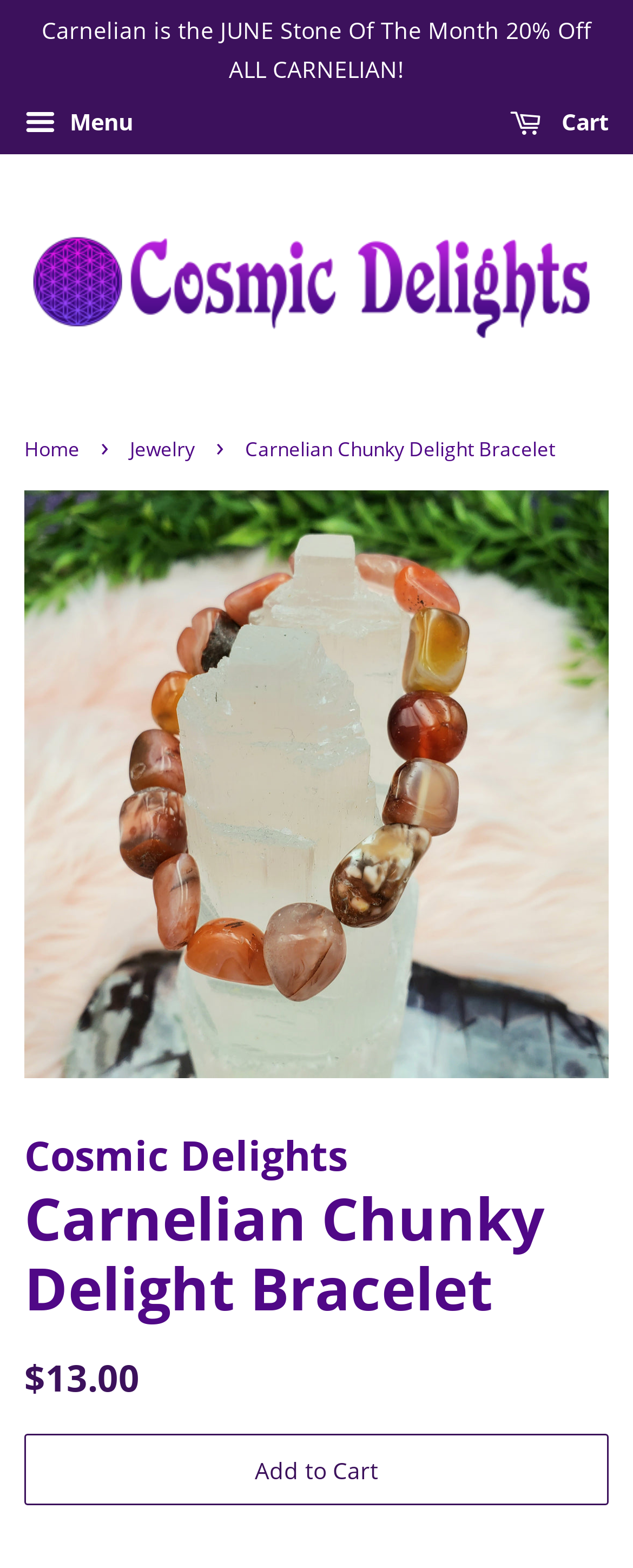Determine the heading of the webpage and extract its text content.

Carnelian Chunky Delight Bracelet